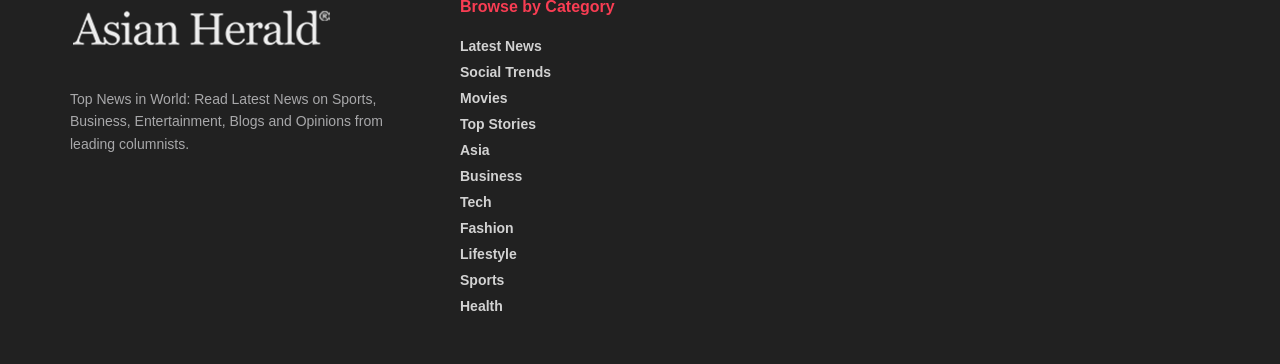Locate the bounding box coordinates of the clickable region necessary to complete the following instruction: "View top stories". Provide the coordinates in the format of four float numbers between 0 and 1, i.e., [left, top, right, bottom].

[0.359, 0.319, 0.419, 0.363]